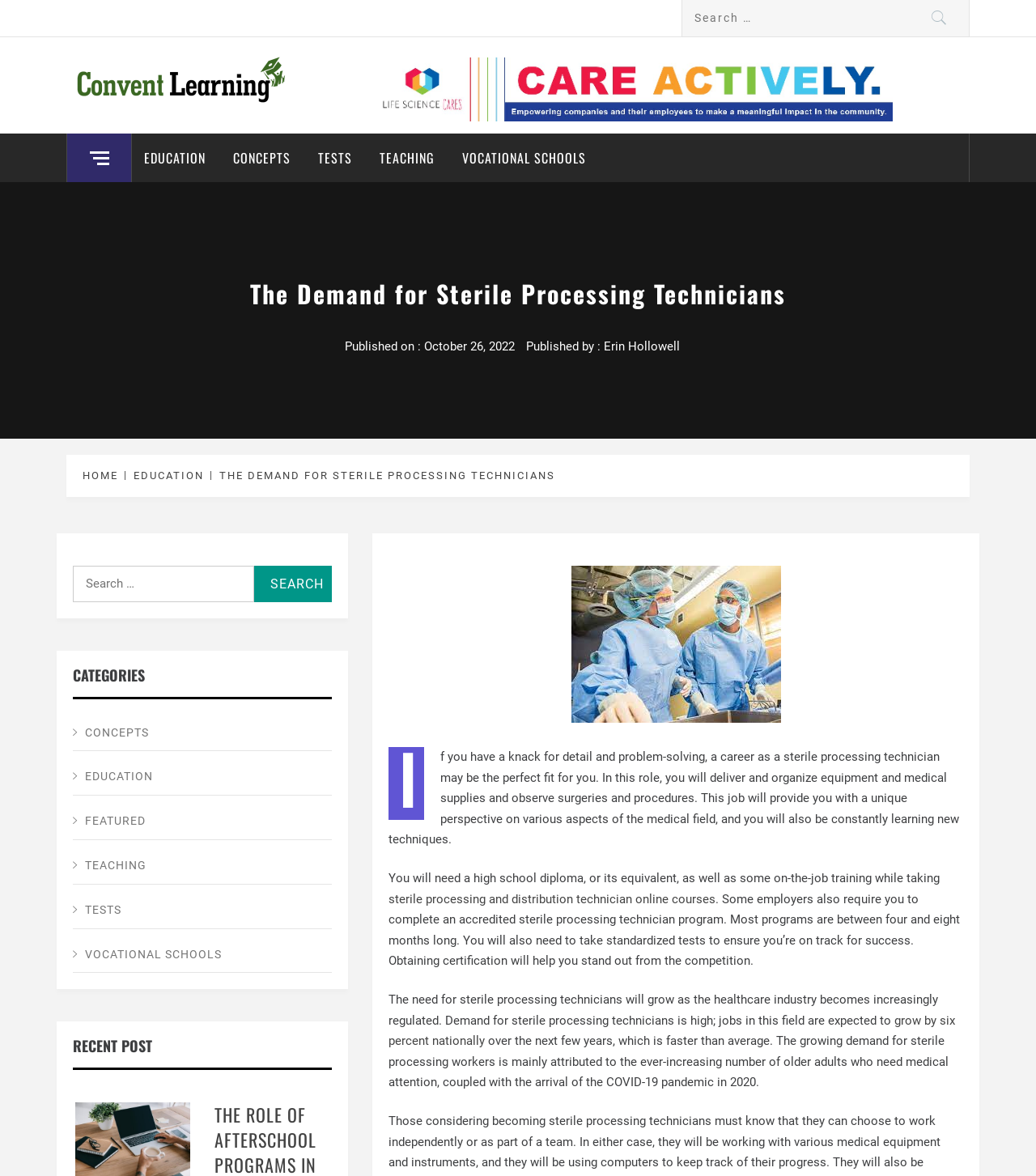Please identify the coordinates of the bounding box for the clickable region that will accomplish this instruction: "Click on the 'EDUCATION' category".

[0.127, 0.114, 0.21, 0.155]